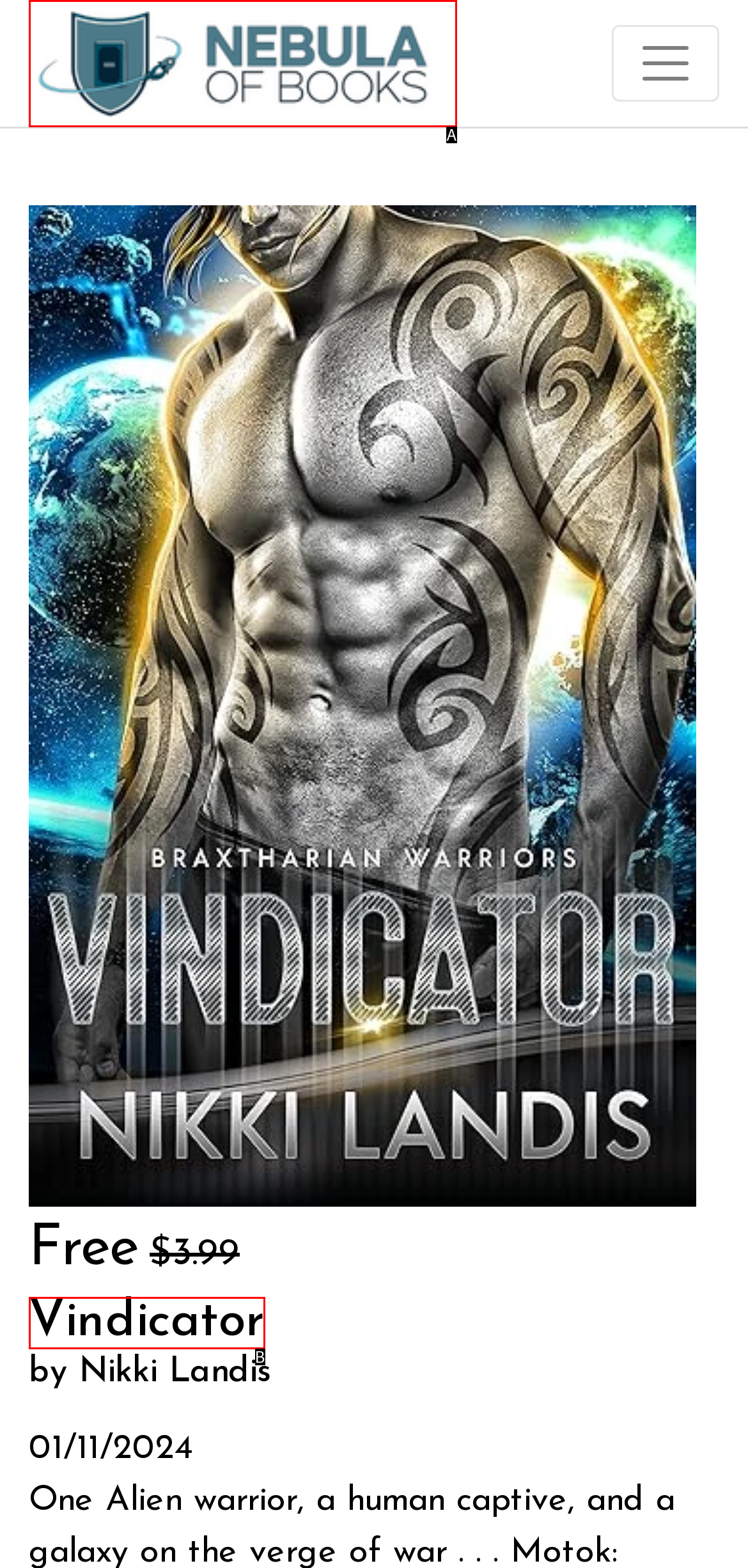Identify the letter corresponding to the UI element that matches this description: Vindicator
Answer using only the letter from the provided options.

B